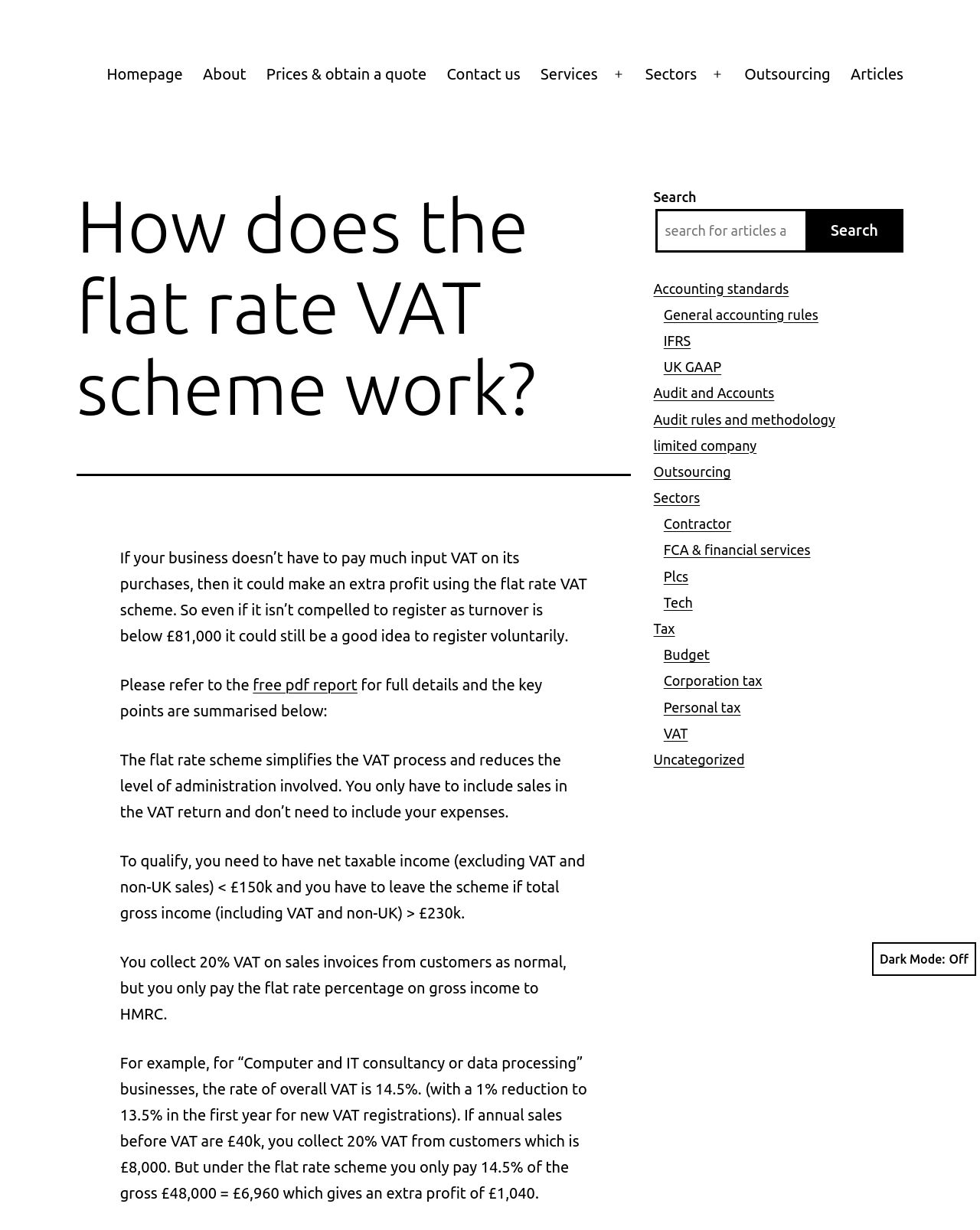Find the bounding box coordinates of the element to click in order to complete the given instruction: "Switch to 'Dark Mode'."

[0.89, 0.766, 0.996, 0.793]